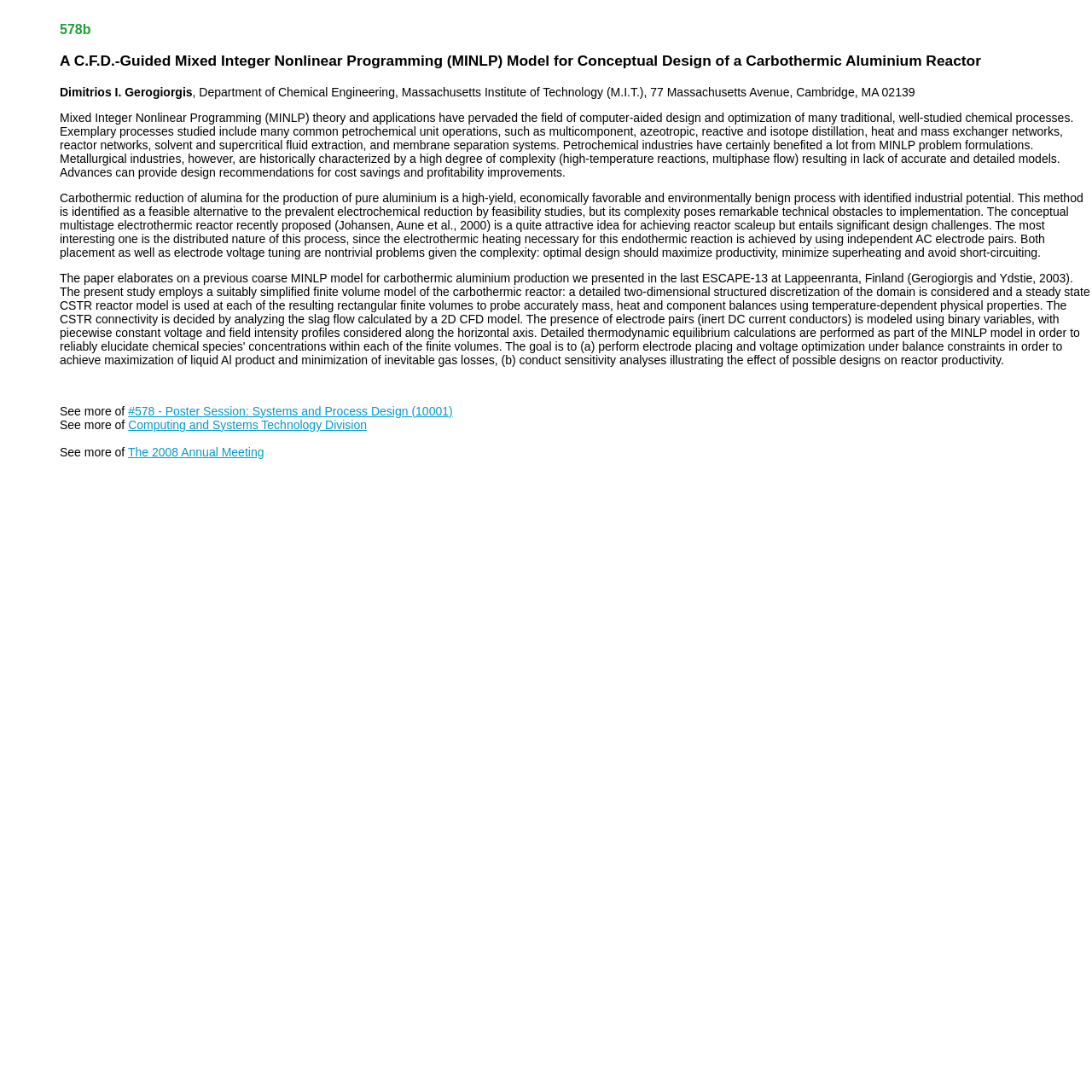Answer the following in one word or a short phrase: 
What is the department of the author?

Department of Chemical Engineering